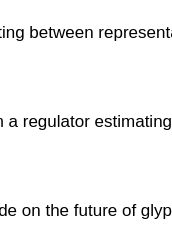What is the concern associated with glyphosate?
Based on the screenshot, provide your answer in one word or phrase.

Risks to environmental protection and biodiversity